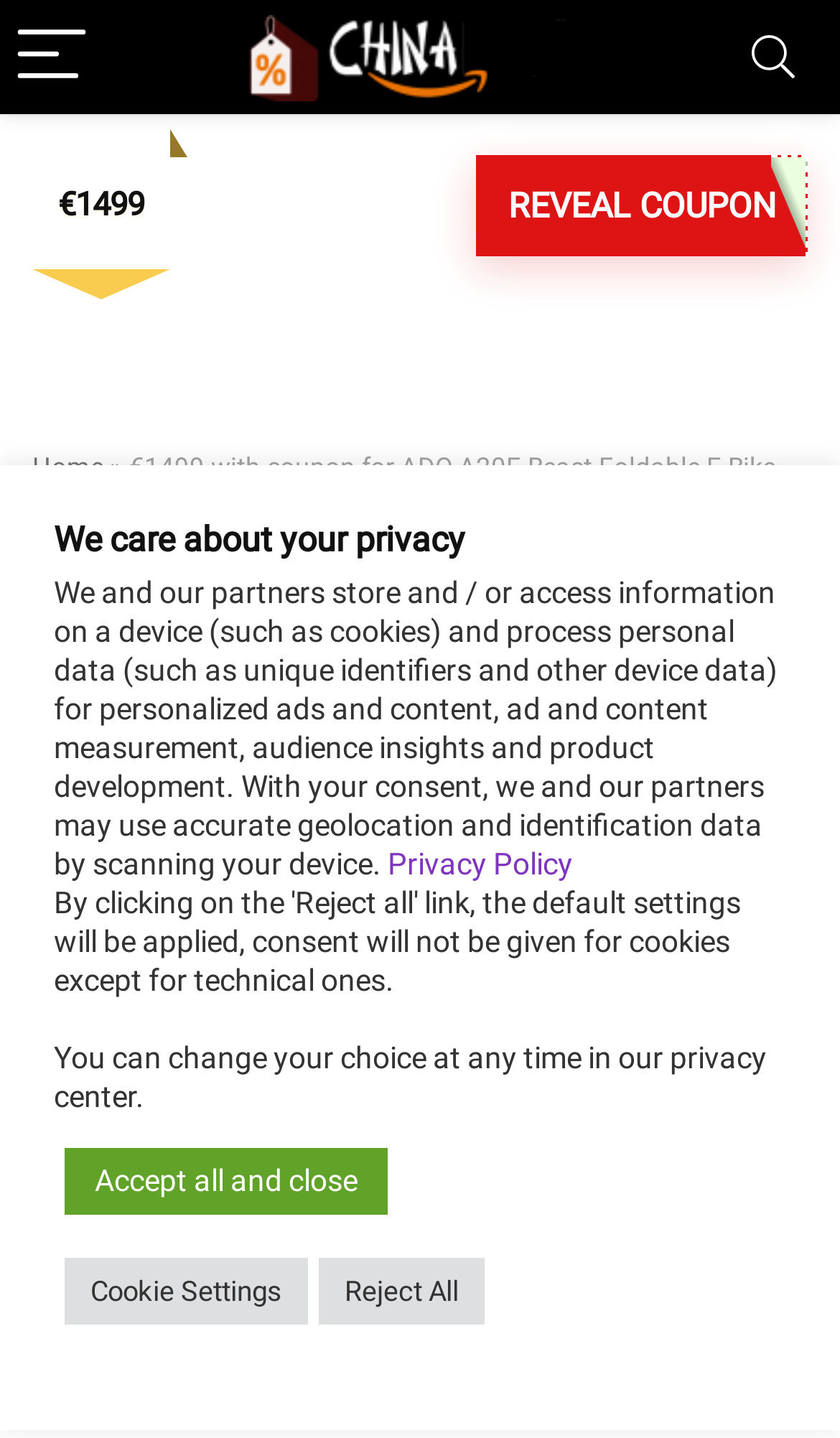What is the range of the ADO A20F Beast Foldable E-Bike?
Please respond to the question with a detailed and informative answer.

The range of the ADO A20F Beast Foldable E-Bike is mentioned in the product description as 120KM, which is part of the detailed specifications of the e-bike.